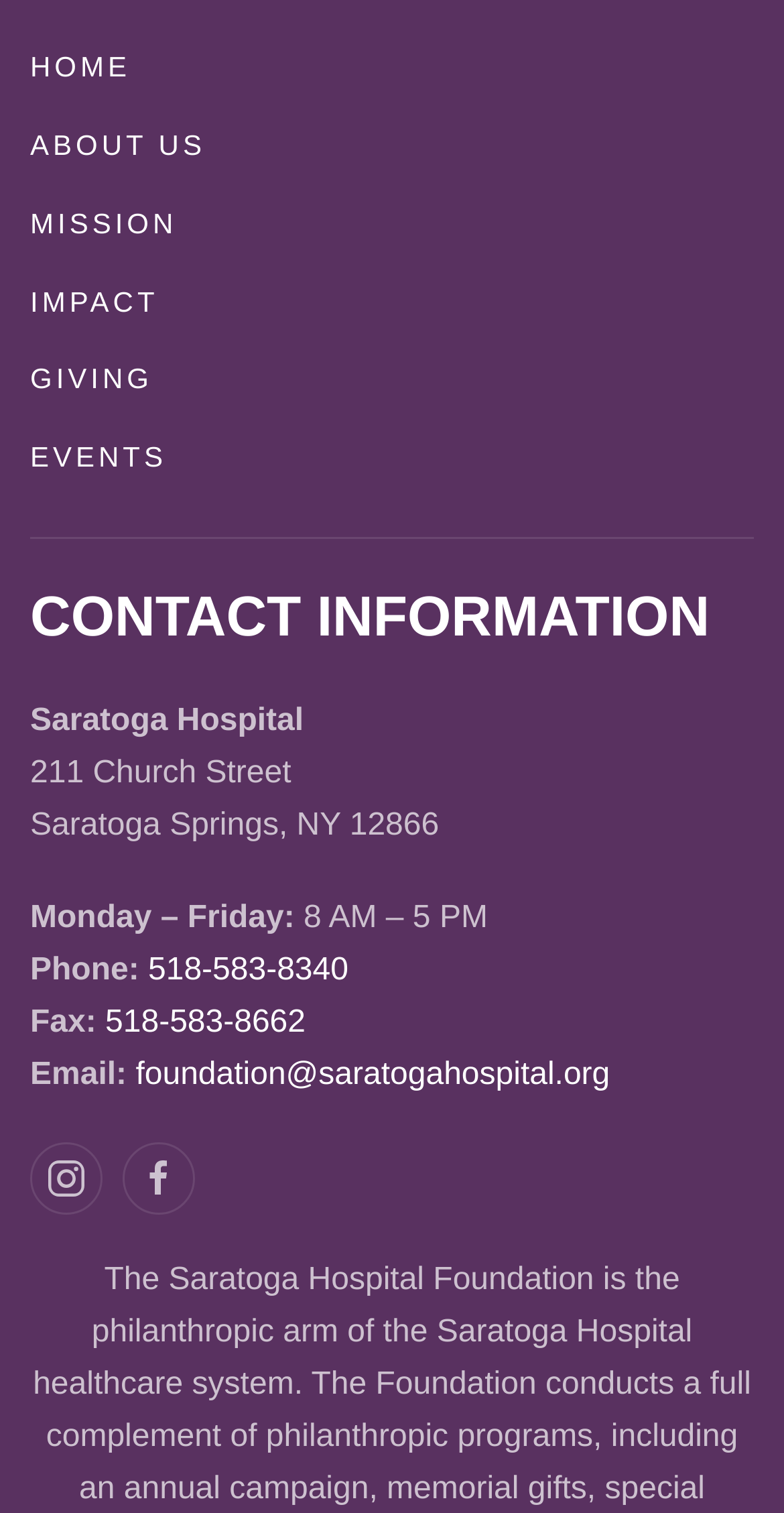What is the email address?
Please provide a comprehensive and detailed answer to the question.

The email address can be found in the contact information section, where it is written as a link 'foundation@saratogahospital.org' next to the label 'Email:'.